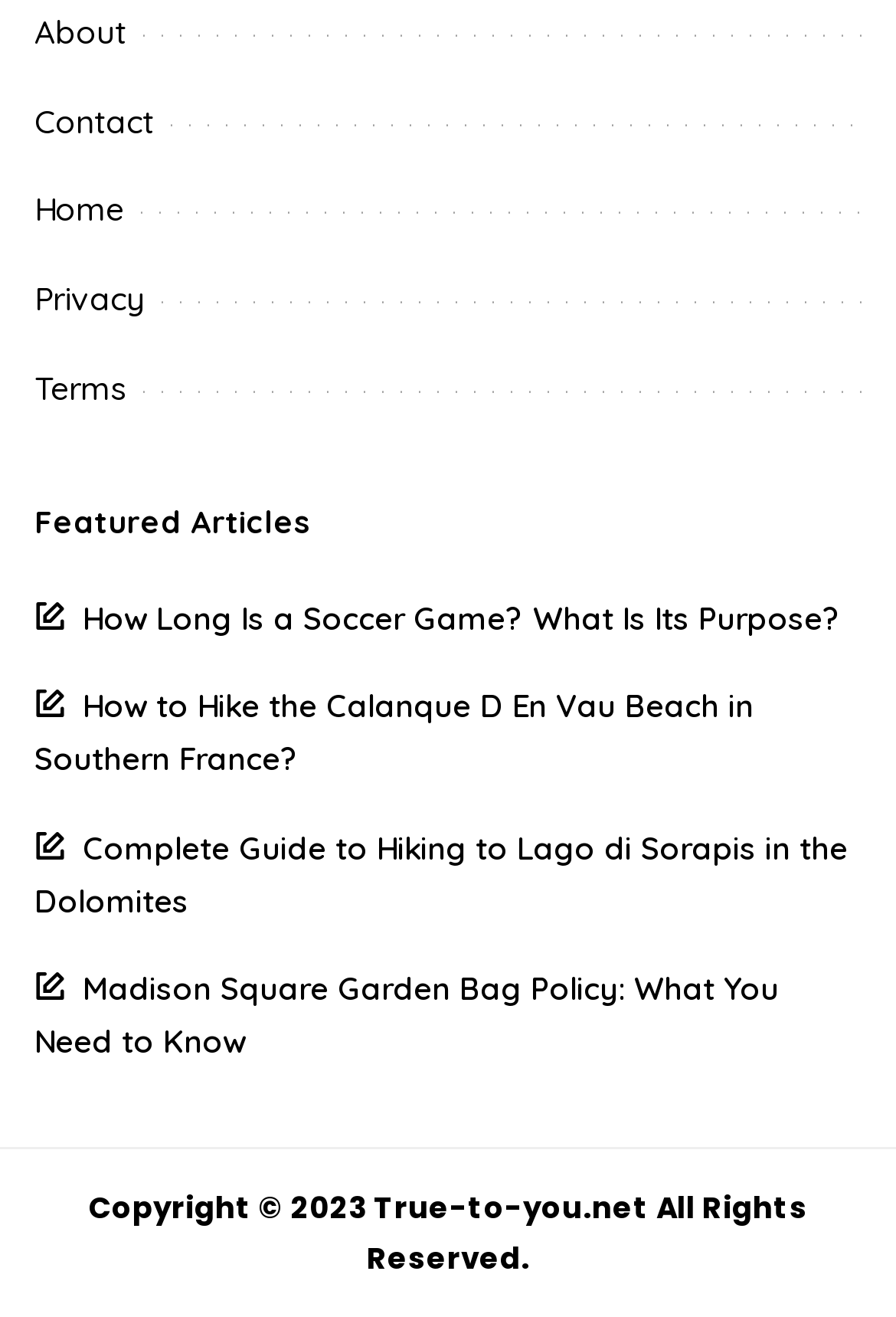Please specify the bounding box coordinates of the element that should be clicked to execute the given instruction: 'go to about page'. Ensure the coordinates are four float numbers between 0 and 1, expressed as [left, top, right, bottom].

[0.038, 0.008, 0.141, 0.04]